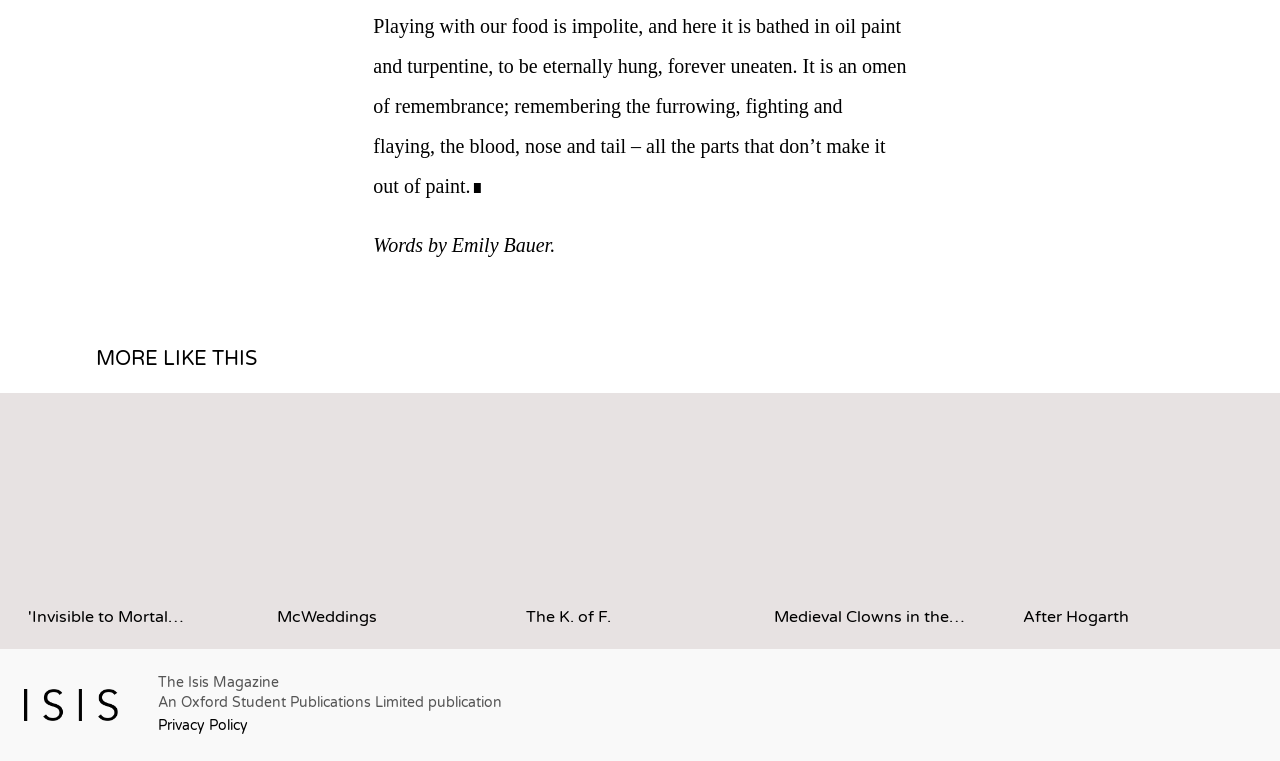Please reply to the following question using a single word or phrase: 
How many links are there in the 'MORE LIKE THIS' section?

5